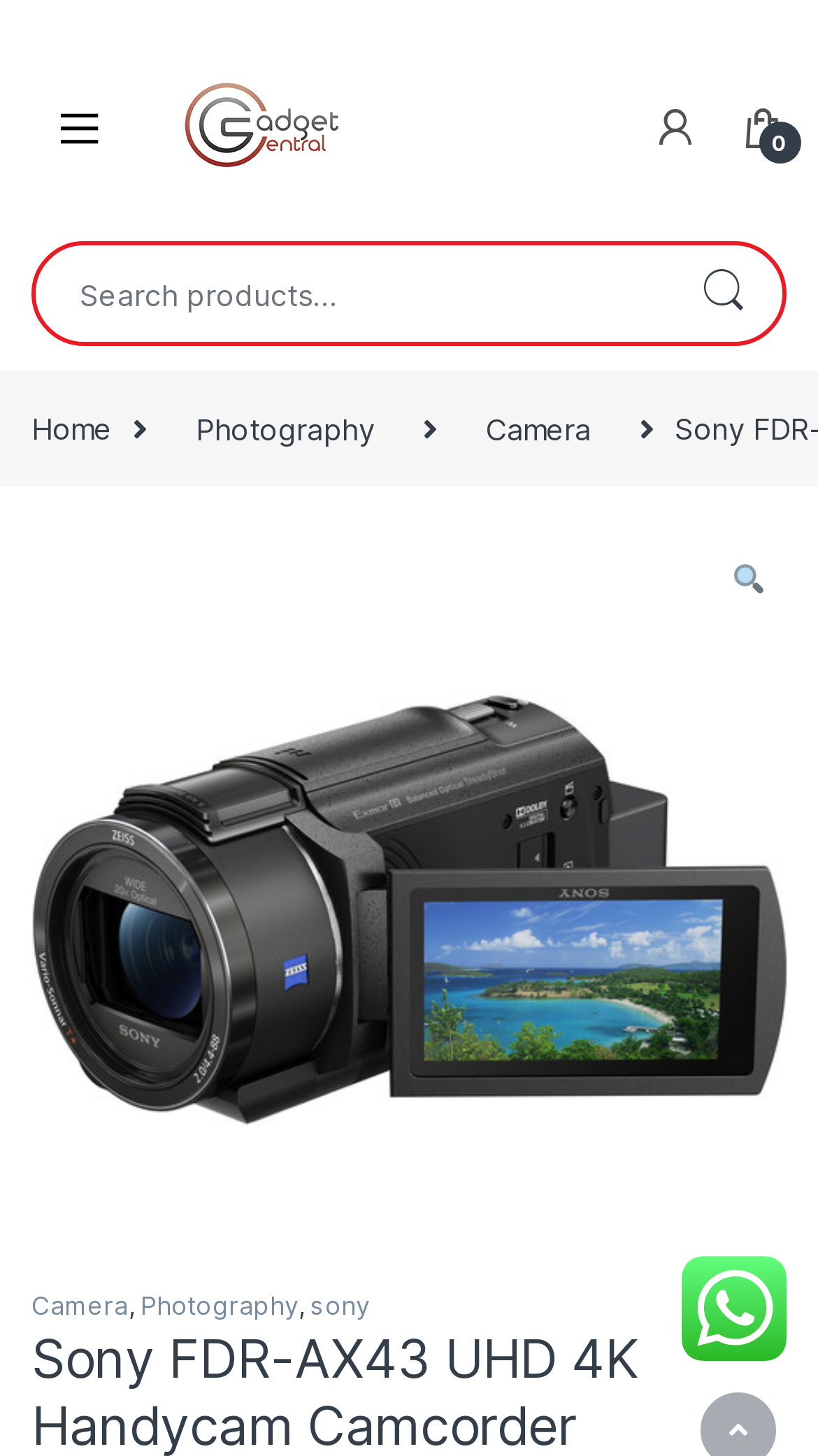Calculate the bounding box coordinates for the UI element based on the following description: "alt="American Offshore logo" title="American Offshore"". Ensure the coordinates are four float numbers between 0 and 1, i.e., [left, top, right, bottom].

None